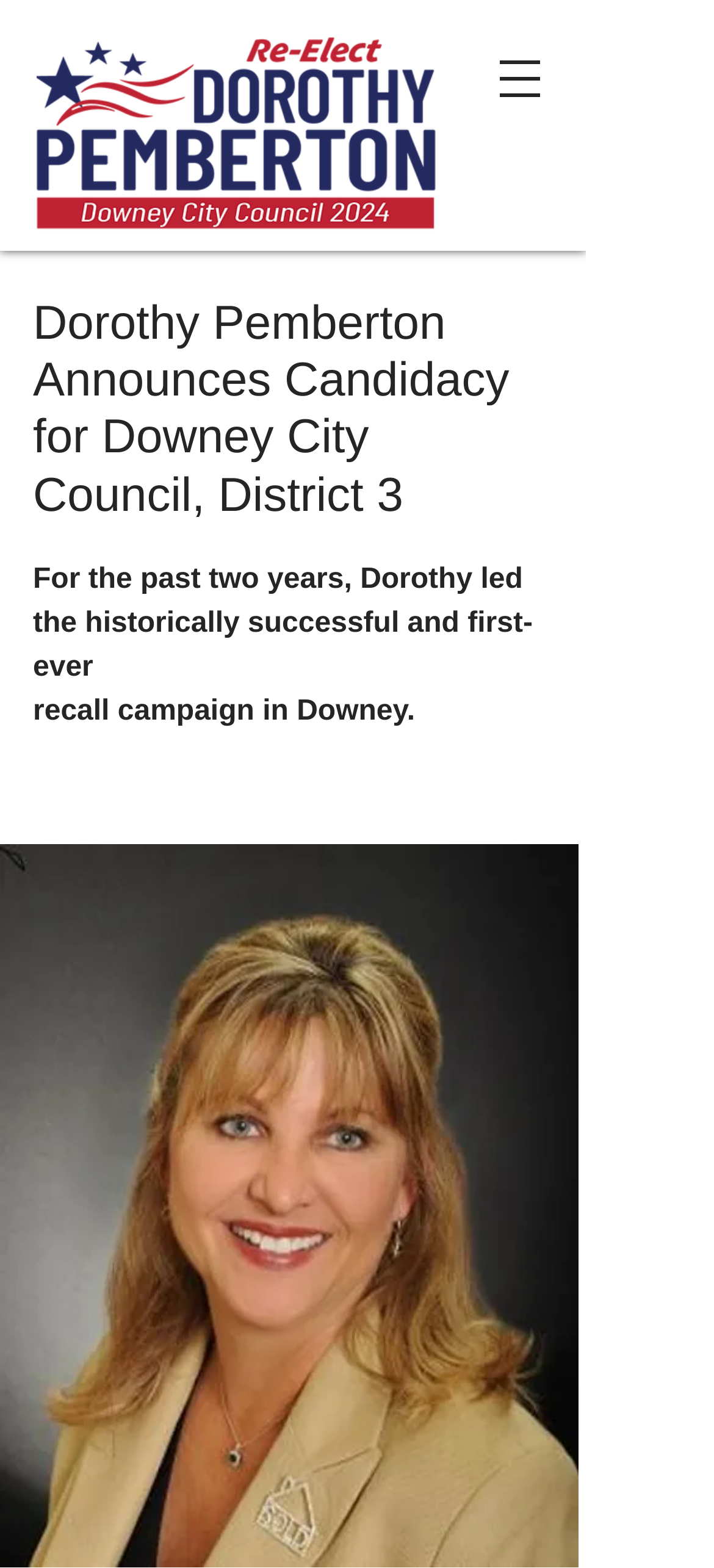Determine the bounding box for the described UI element: "aria-label="Open navigation menu"".

[0.664, 0.021, 0.792, 0.079]